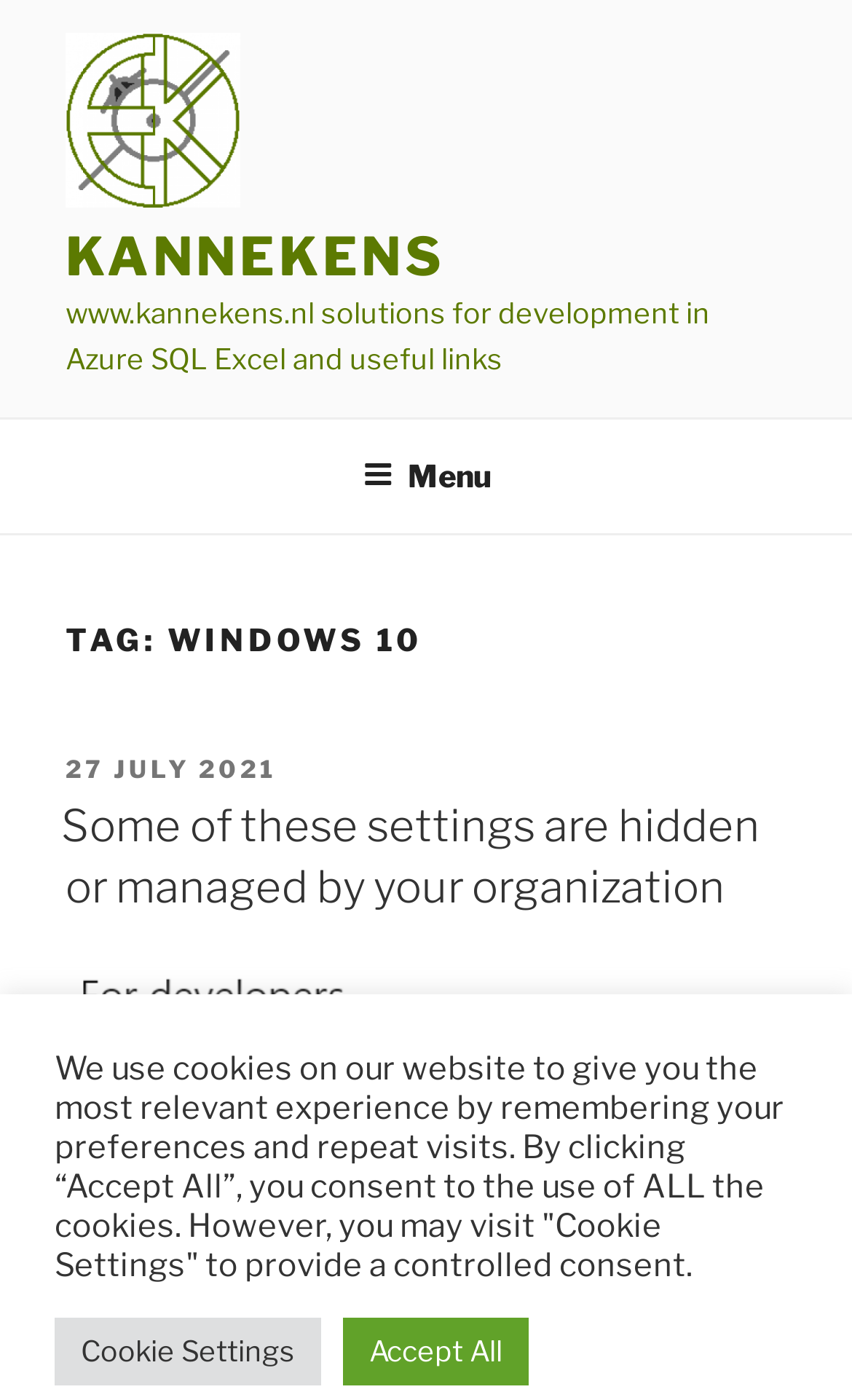Answer the question using only a single word or phrase: 
What is the topic of the blog post?

Windows 10 settings